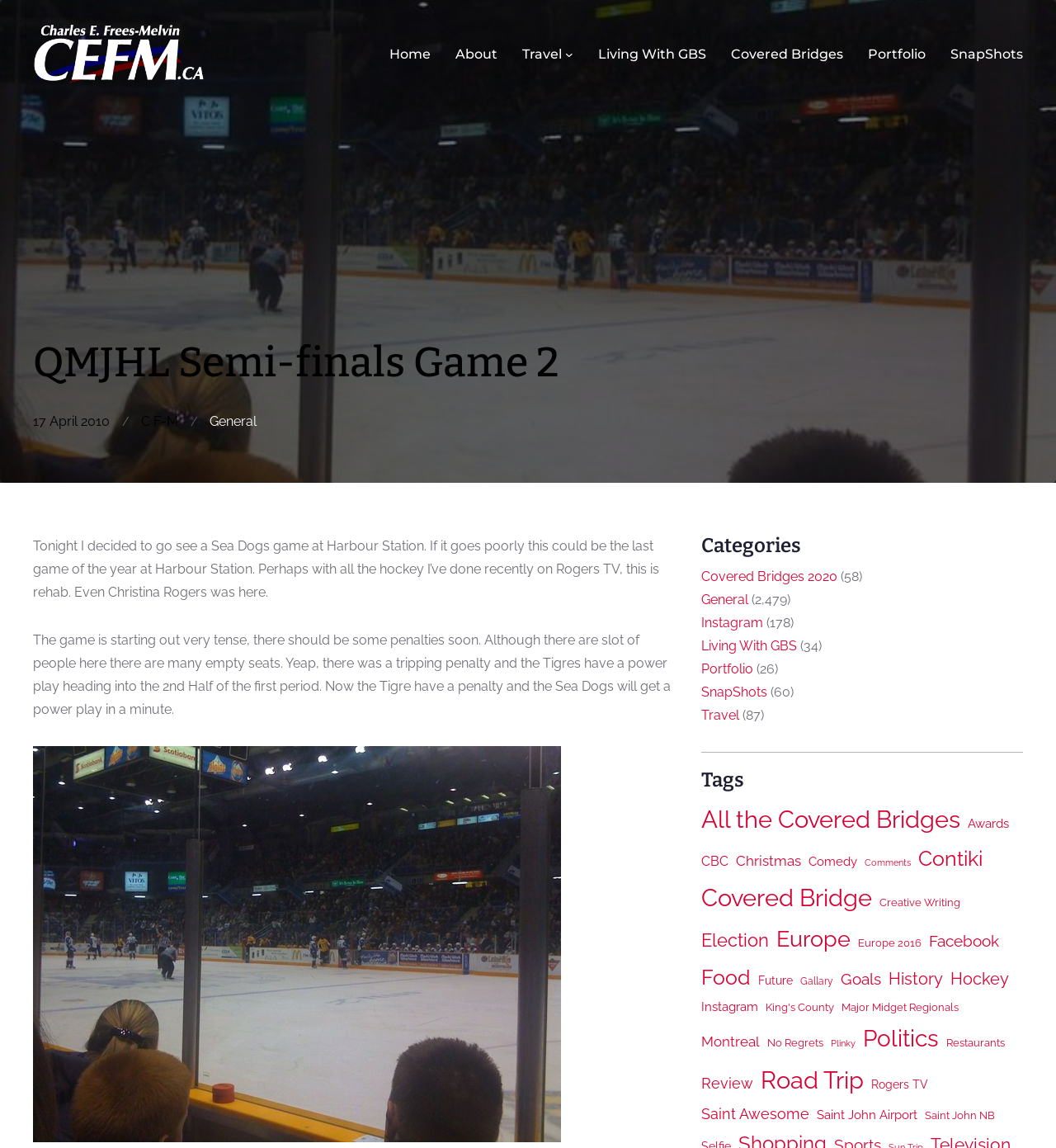Answer the following in one word or a short phrase: 
How many categories are listed on the webpage?

9